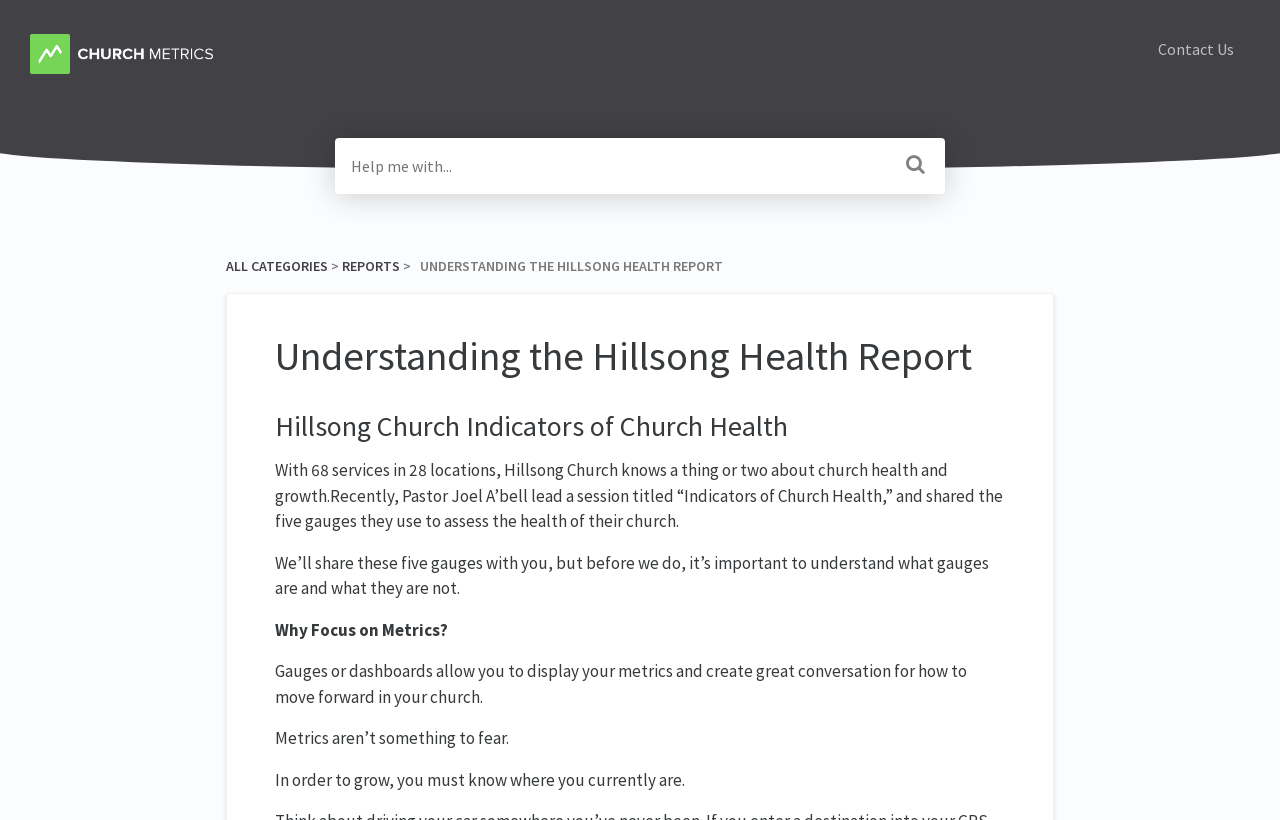Identify the bounding box for the UI element described as: "name="query" placeholder="Help me with..."". Ensure the coordinates are four float numbers between 0 and 1, formatted as [left, top, right, bottom].

[0.262, 0.168, 0.738, 0.237]